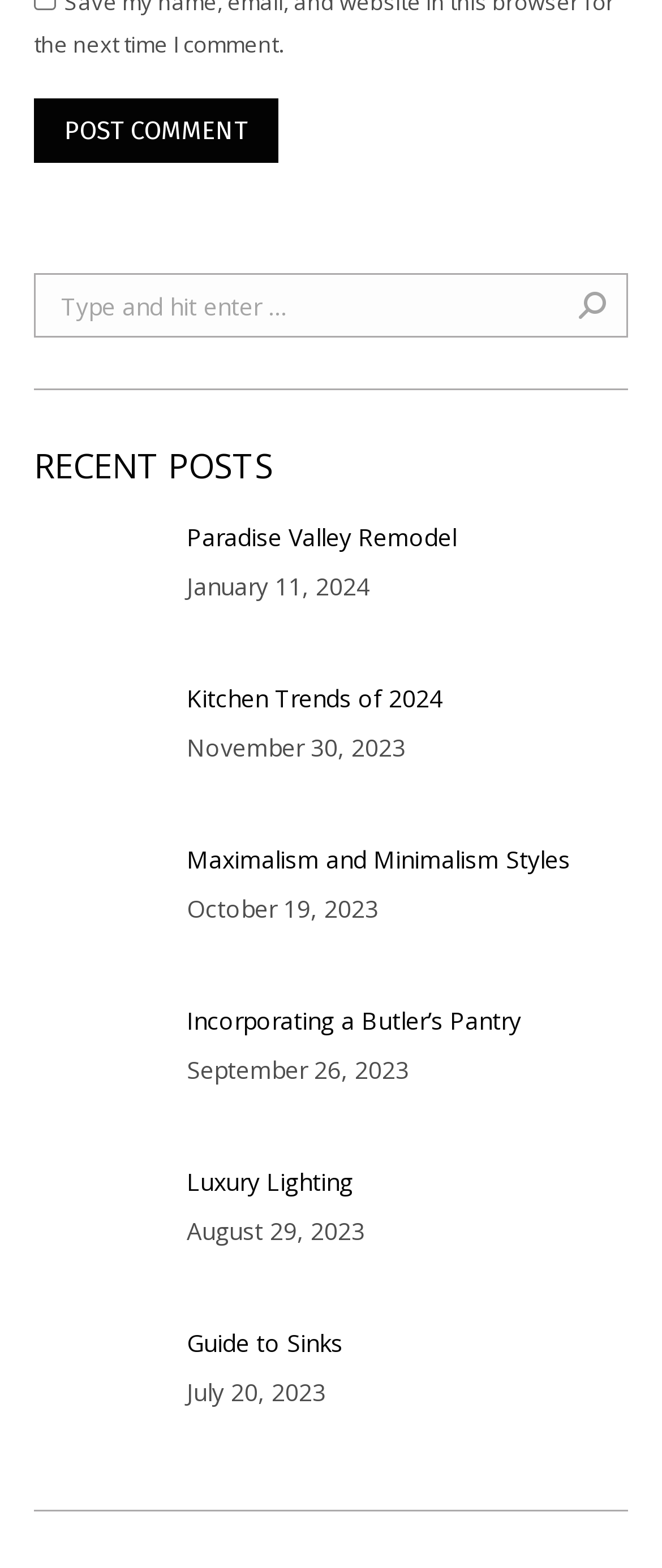Point out the bounding box coordinates of the section to click in order to follow this instruction: "Click on 'Post image'".

[0.051, 0.33, 0.244, 0.411]